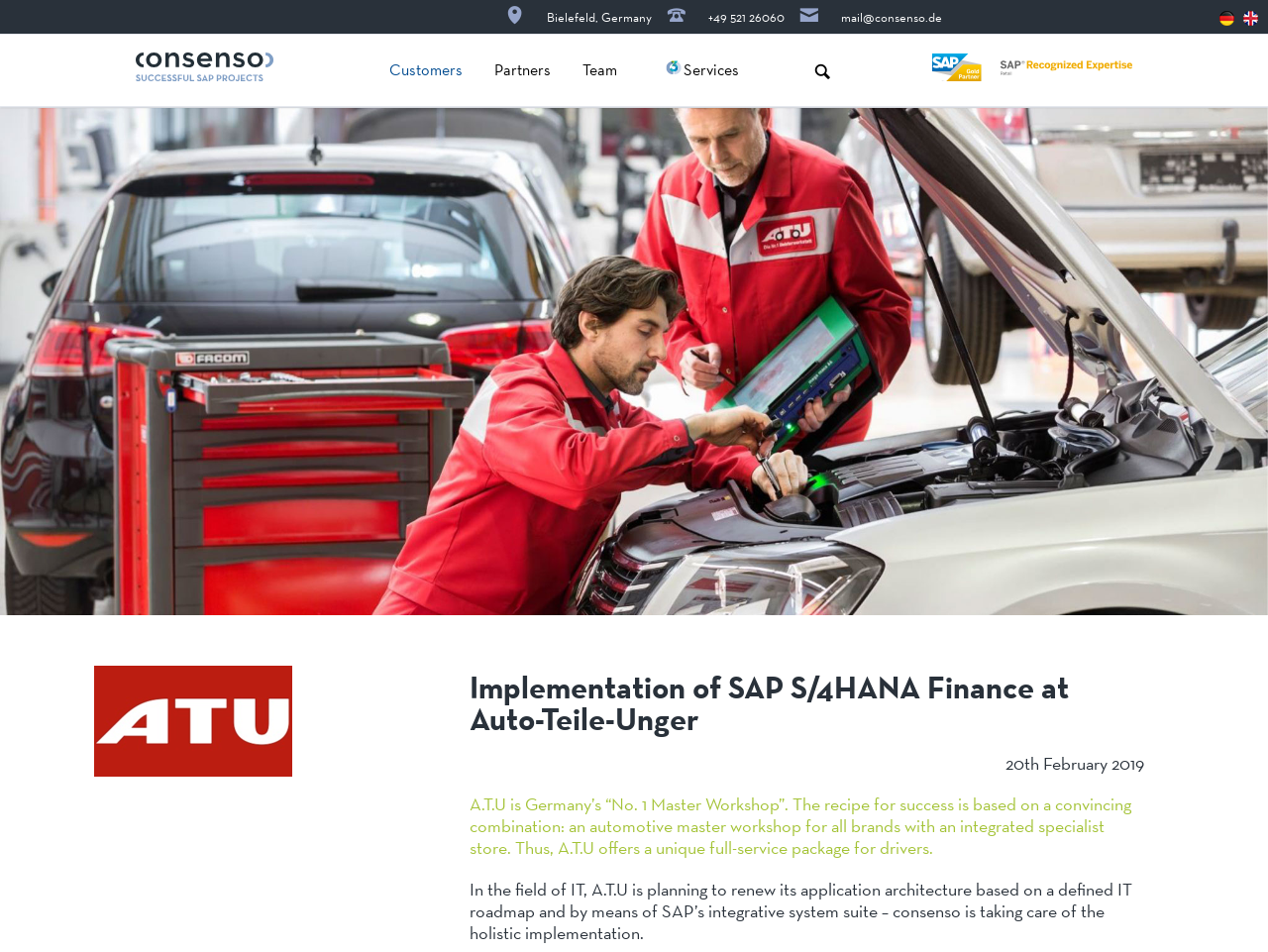What is the company name mentioned in the project story?
Provide a detailed and extensive answer to the question.

I found a static text element 'A.T.U is Germany’s “No. 1 Master Workshop”.' which is located in the project story, indicating that A.T.U is the company name mentioned in the project story.